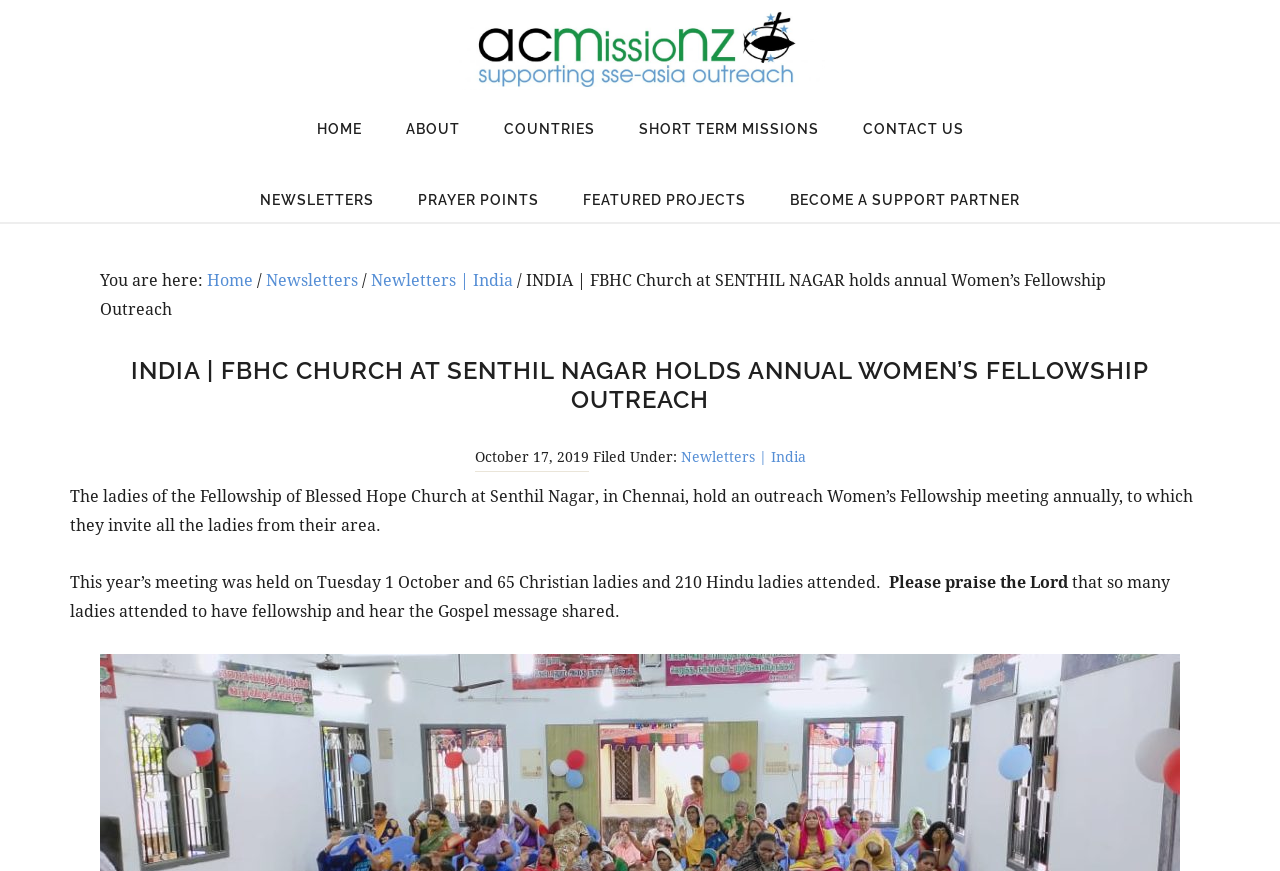Identify the bounding box coordinates of the area that should be clicked in order to complete the given instruction: "view newsletters". The bounding box coordinates should be four float numbers between 0 and 1, i.e., [left, top, right, bottom].

[0.188, 0.204, 0.308, 0.255]